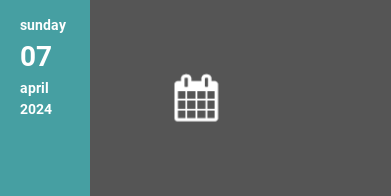What is the purpose of the calendar icon?
Answer the question with a single word or phrase by looking at the picture.

To signify an upcoming event